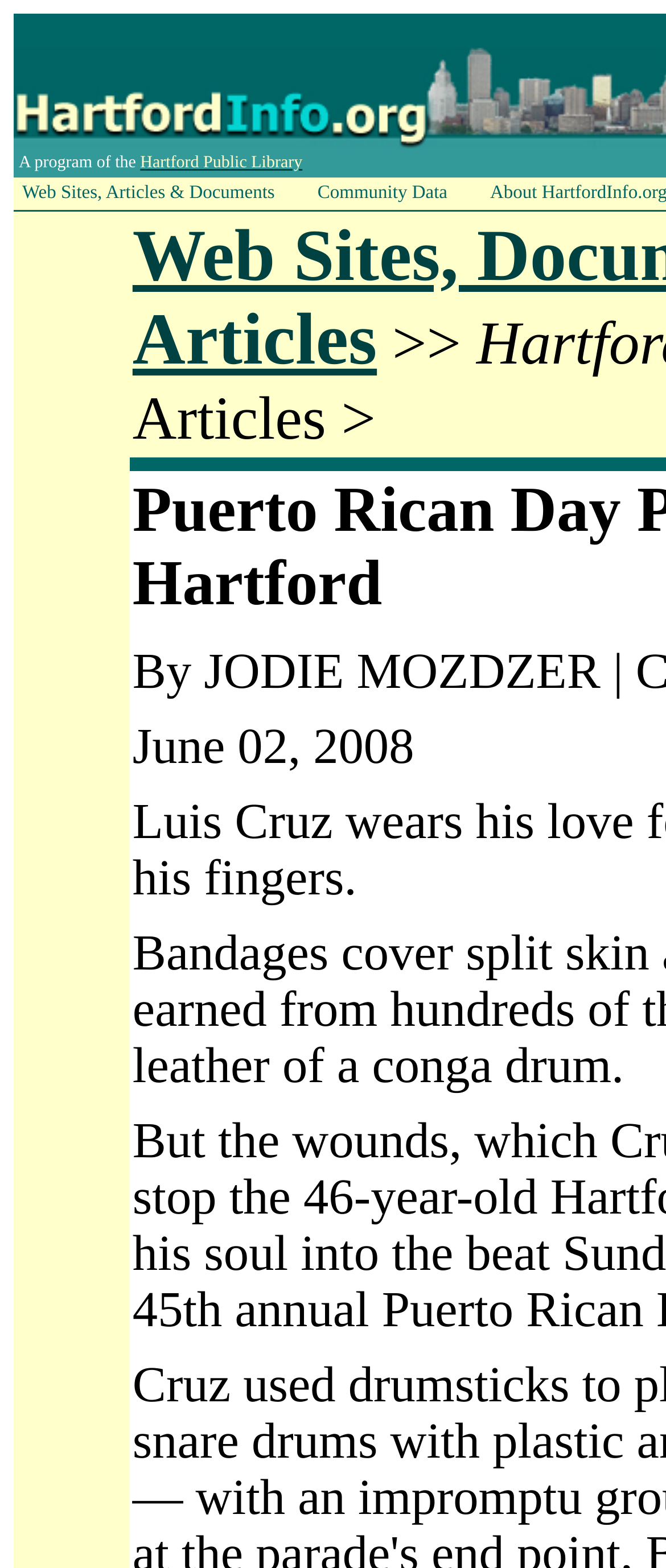Is there an image on the page?
Using the image, respond with a single word or phrase.

Yes